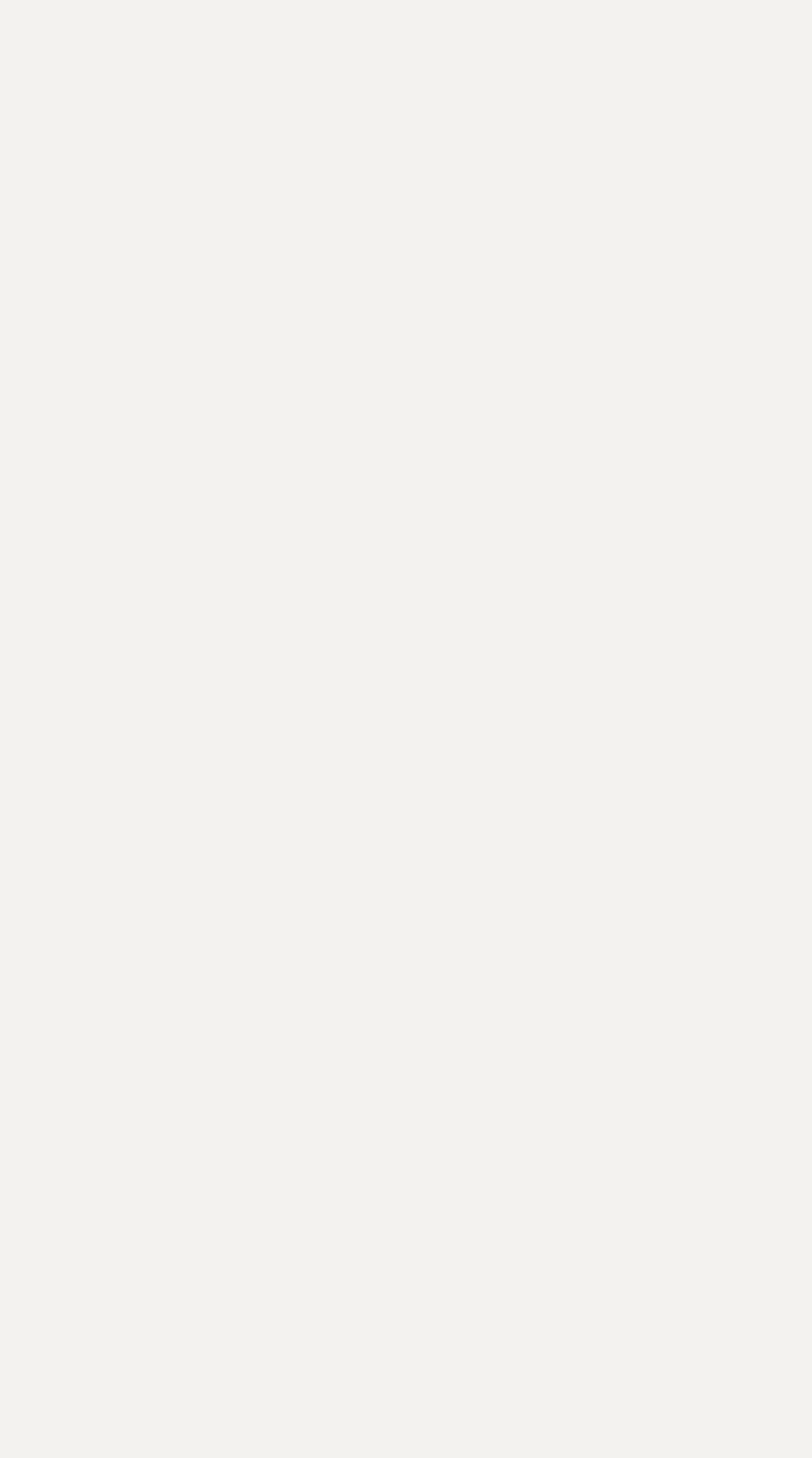Using the element description: "*Prices and savings", determine the bounding box coordinates. The coordinates should be in the format [left, top, right, bottom], with values between 0 and 1.

[0.122, 0.133, 0.473, 0.156]